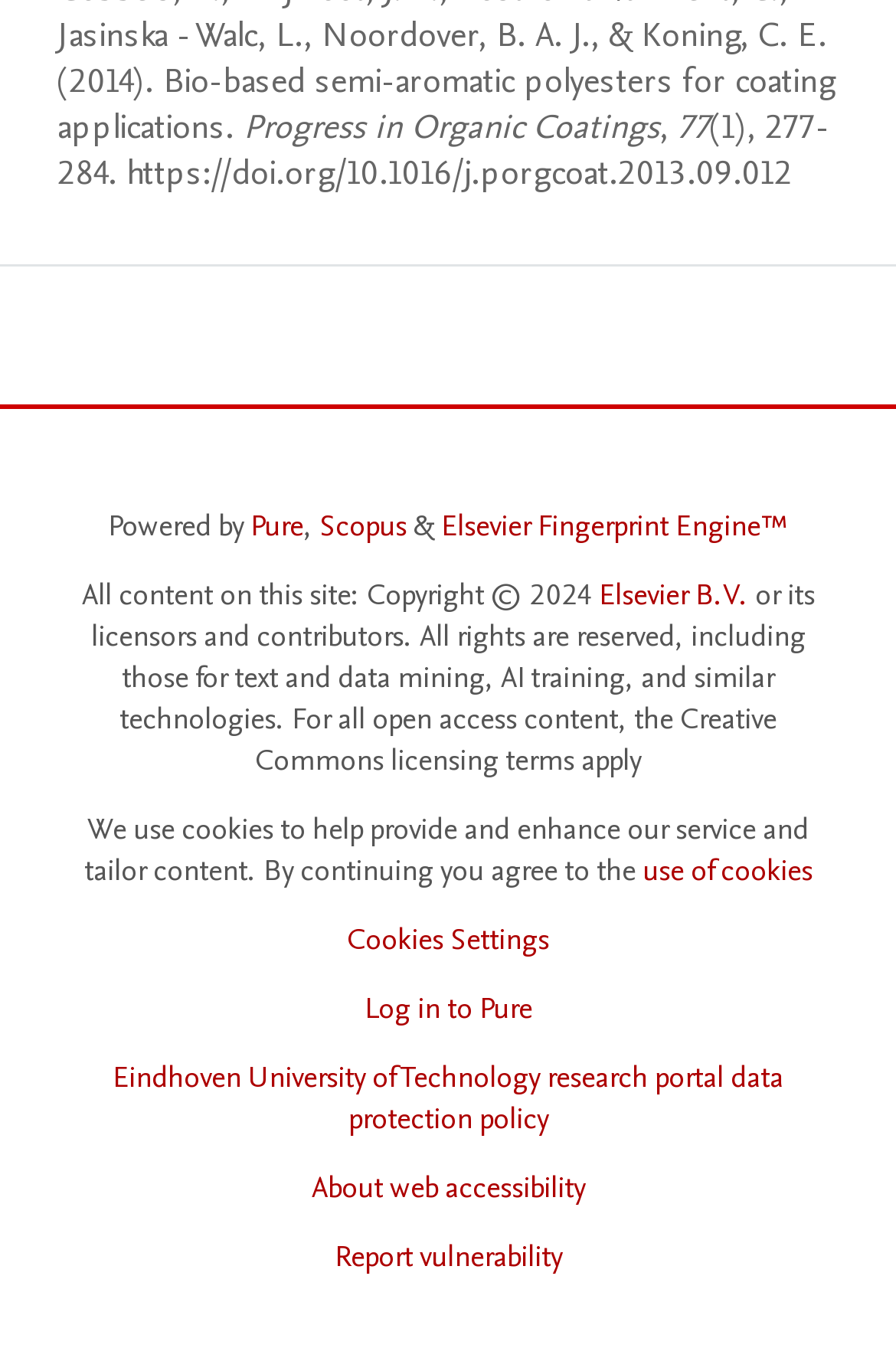Kindly respond to the following question with a single word or a brief phrase: 
What is the DOI of the research paper?

https://doi.org/10.1016/j.porgcoat.2013.09.012